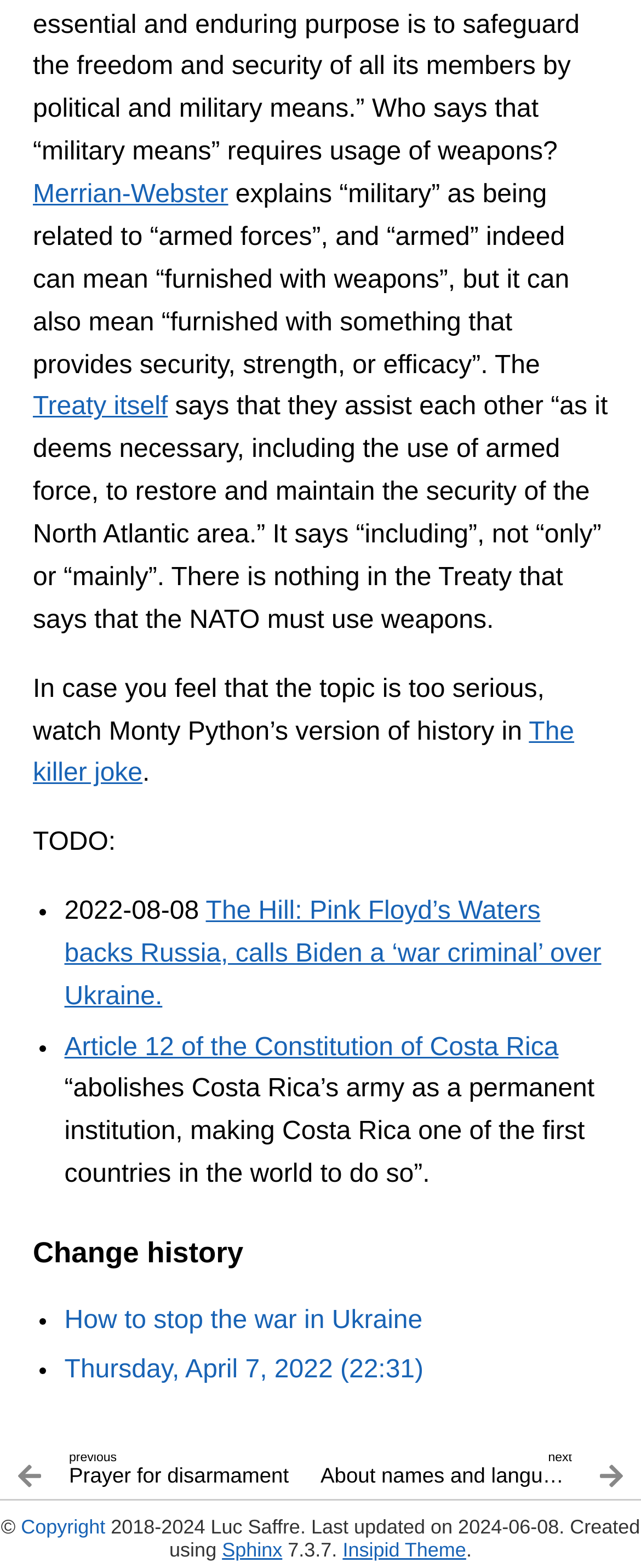What is the topic of the webpage?
Kindly give a detailed and elaborate answer to the question.

Based on the content of the webpage, it appears to be discussing the concept of 'military' and its relation to 'armed forces', as well as the topic of disarmament, with references to NATO and Costa Rica's abolition of its army.